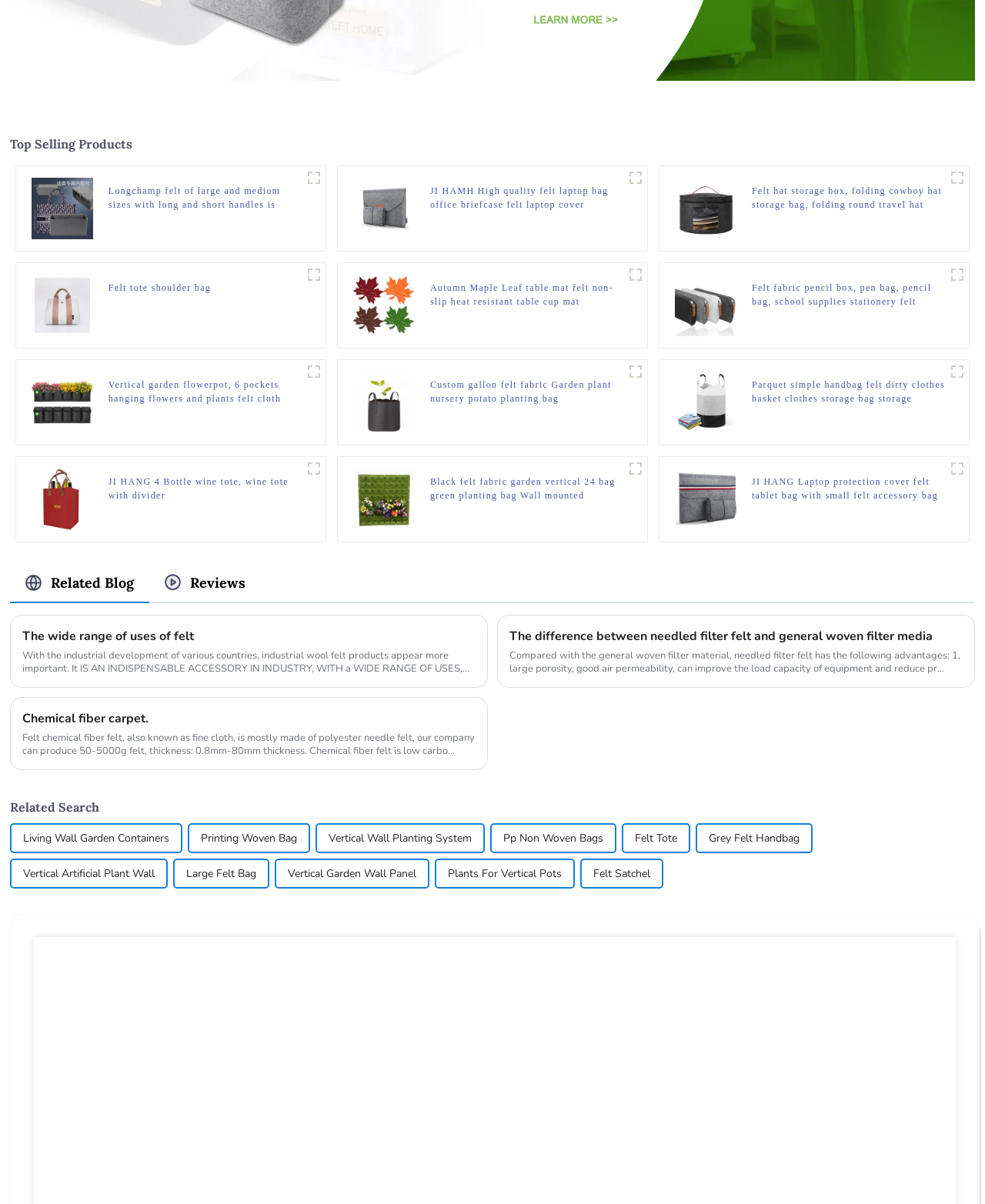Extract the bounding box coordinates for the HTML element that matches this description: "title="Longchamp (1)"". The coordinates should be four float numbers between 0 and 1, i.e., [left, top, right, bottom].

[0.307, 0.138, 0.33, 0.157]